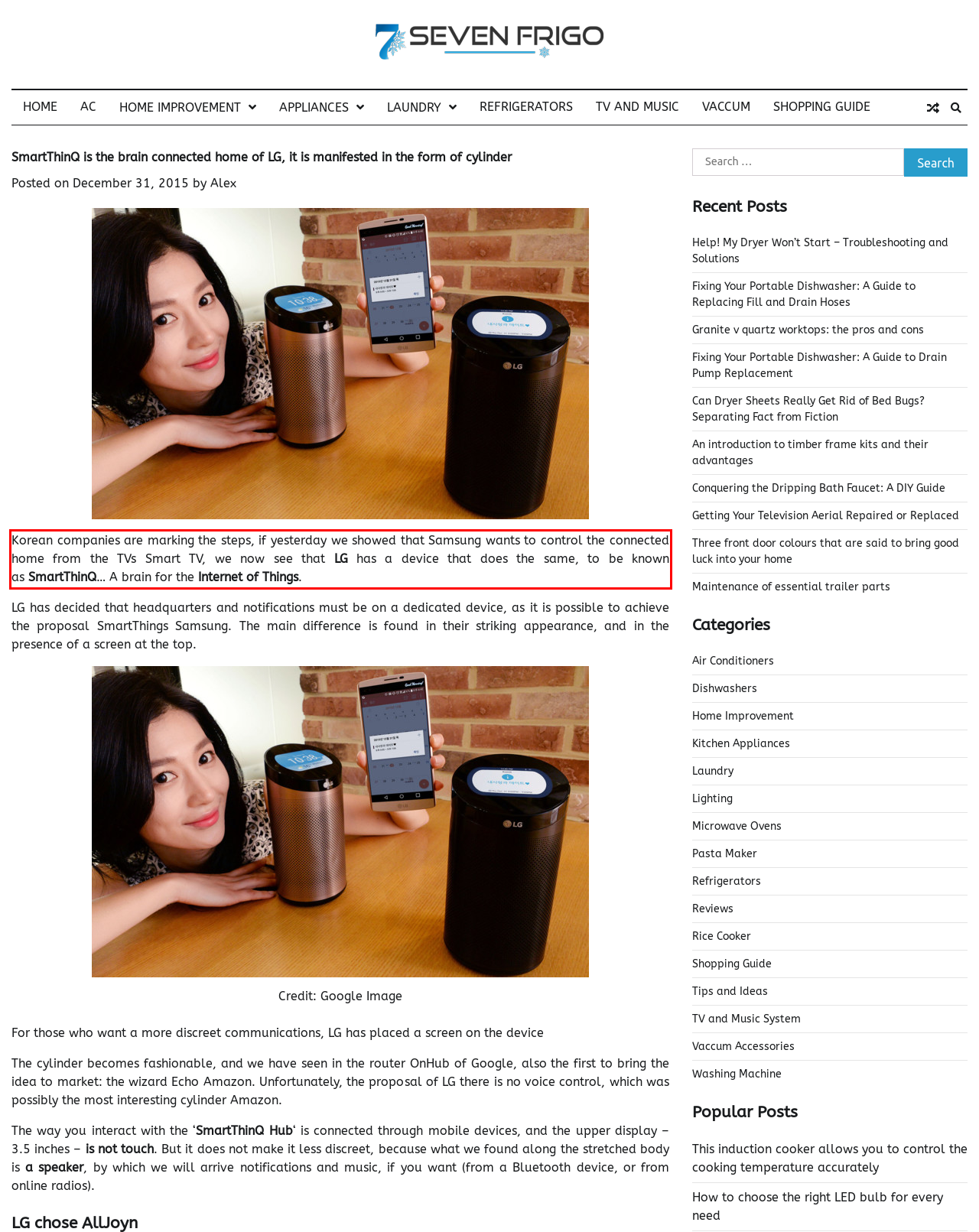Please extract the text content within the red bounding box on the webpage screenshot using OCR.

Korean companies are marking the steps, if yesterday we showed that Samsung wants to control the connected home from the TVs Smart TV, we now see that LG has a device that does the same, to be known as SmartThinQ… A brain for the Internet of Things.